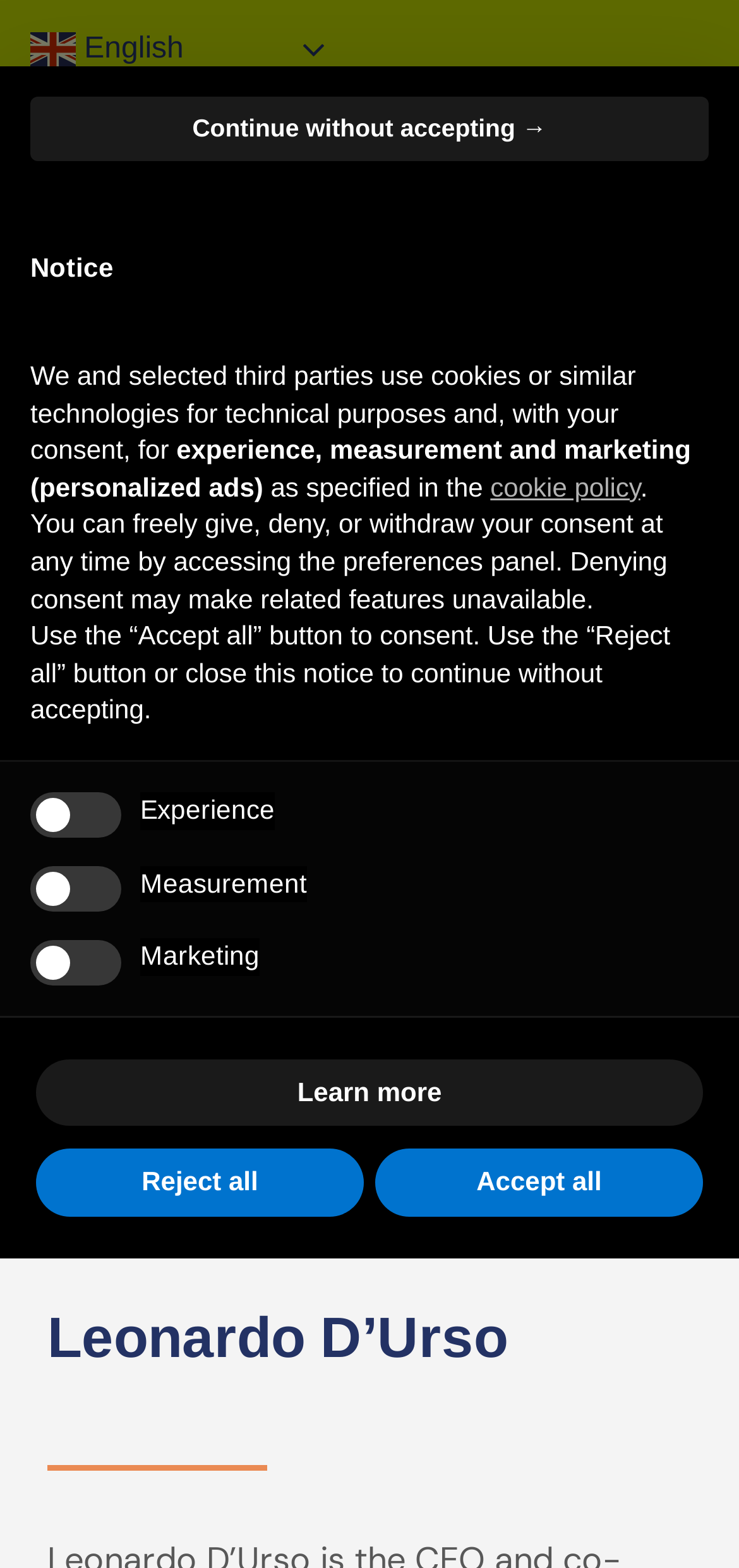Locate the bounding box coordinates of the element to click to perform the following action: 'Click the Continue without accepting button'. The coordinates should be given as four float values between 0 and 1, in the form of [left, top, right, bottom].

[0.041, 0.062, 0.959, 0.103]